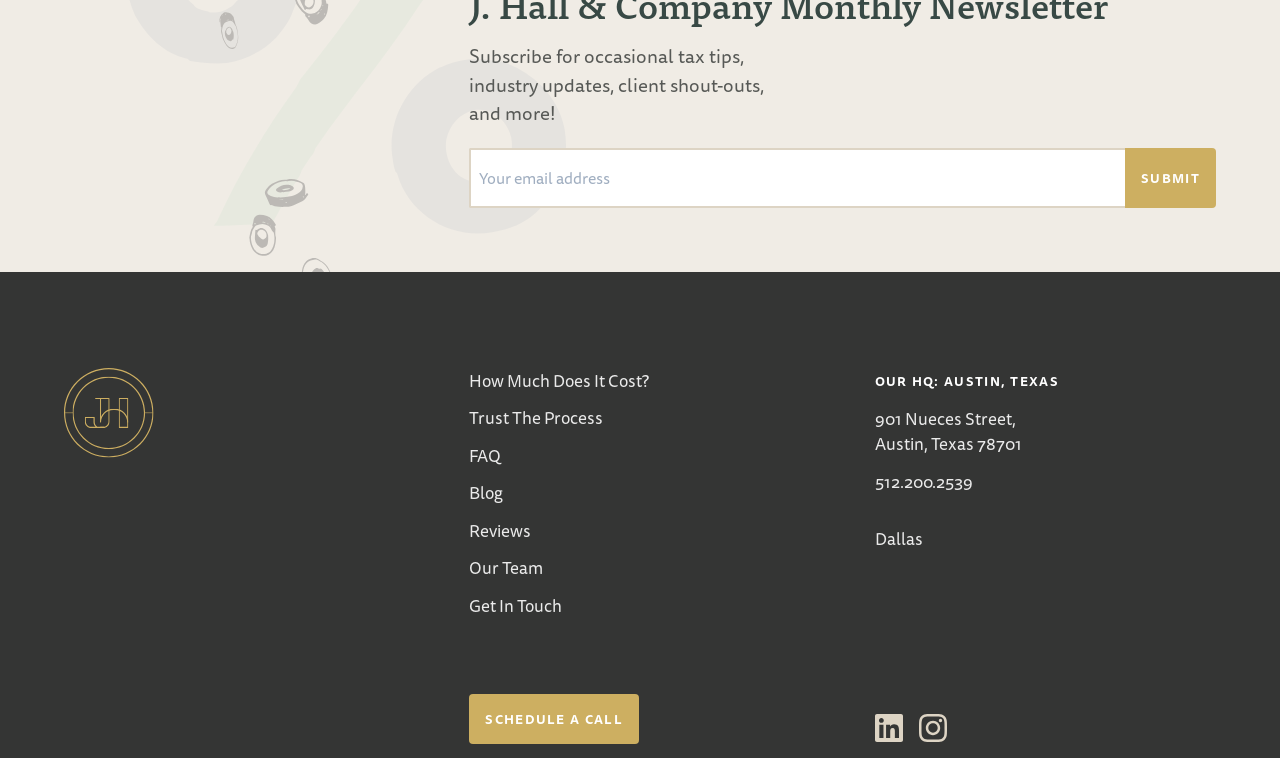What is the phone number of the company's HQ?
Could you give a comprehensive explanation in response to this question?

The phone number is mentioned in a link element with the text '512.200.2539', which is located near the address of the company's HQ, suggesting that it is the phone number of the HQ.